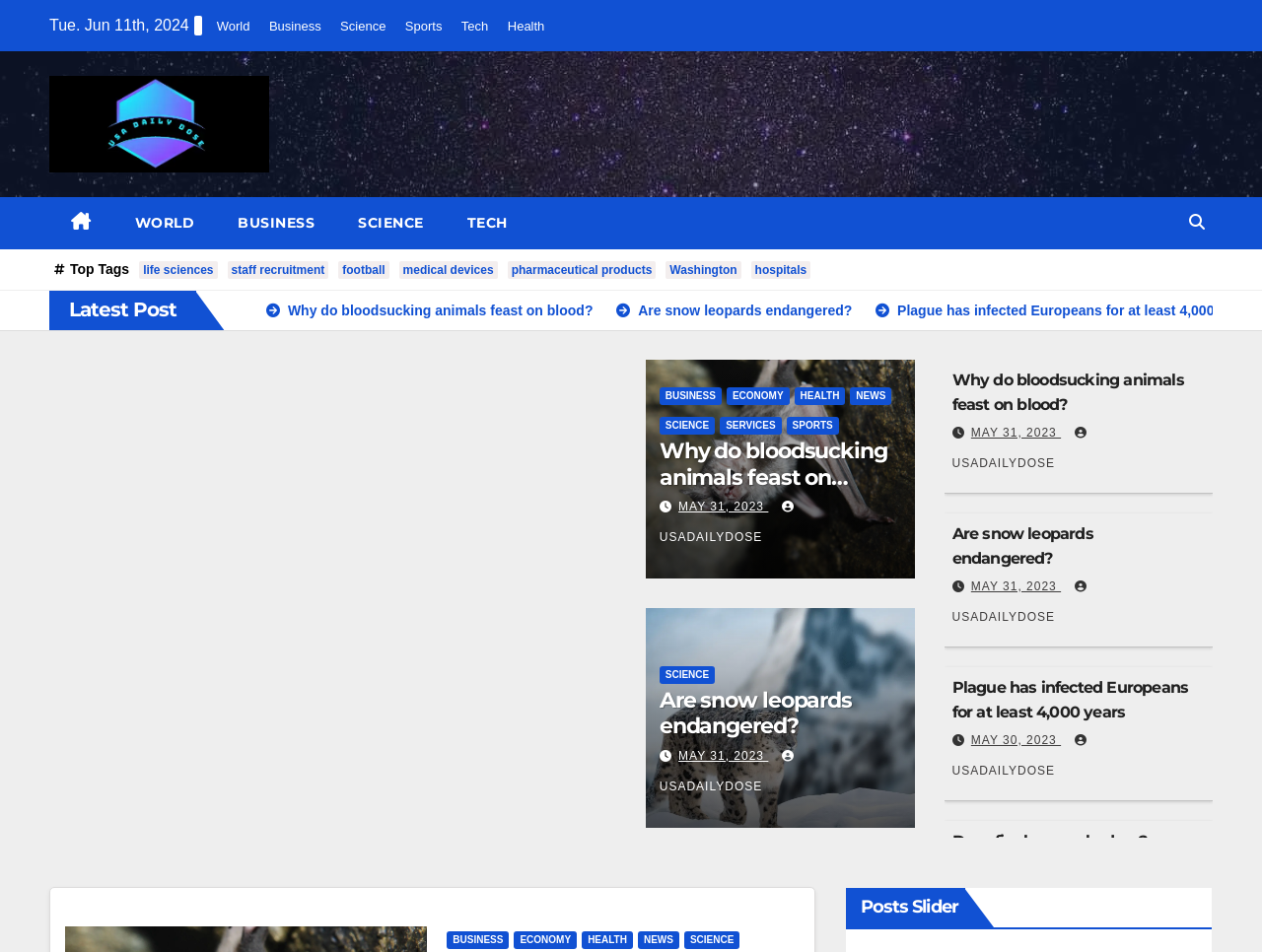What is the title of the first article?
Please elaborate on the answer to the question with detailed information.

The title of the first article can be found by looking at the heading element with the text 'Why do bloodsucking animals feast on blood?' and coordinates [0.522, 0.461, 0.714, 0.516]. This is the first article on the webpage.